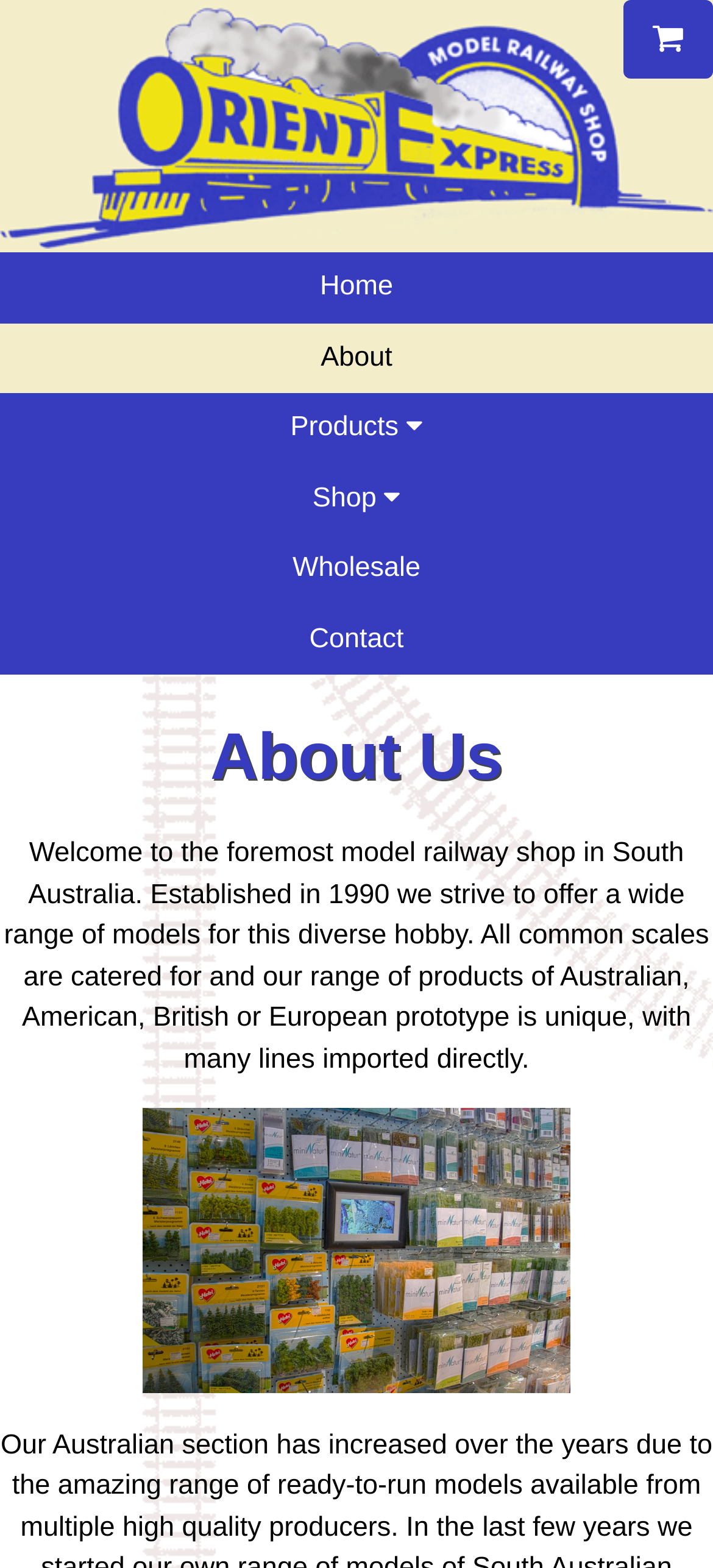Based on the provided description, "Contact", find the bounding box of the corresponding UI element in the screenshot.

[0.0, 0.385, 1.0, 0.43]